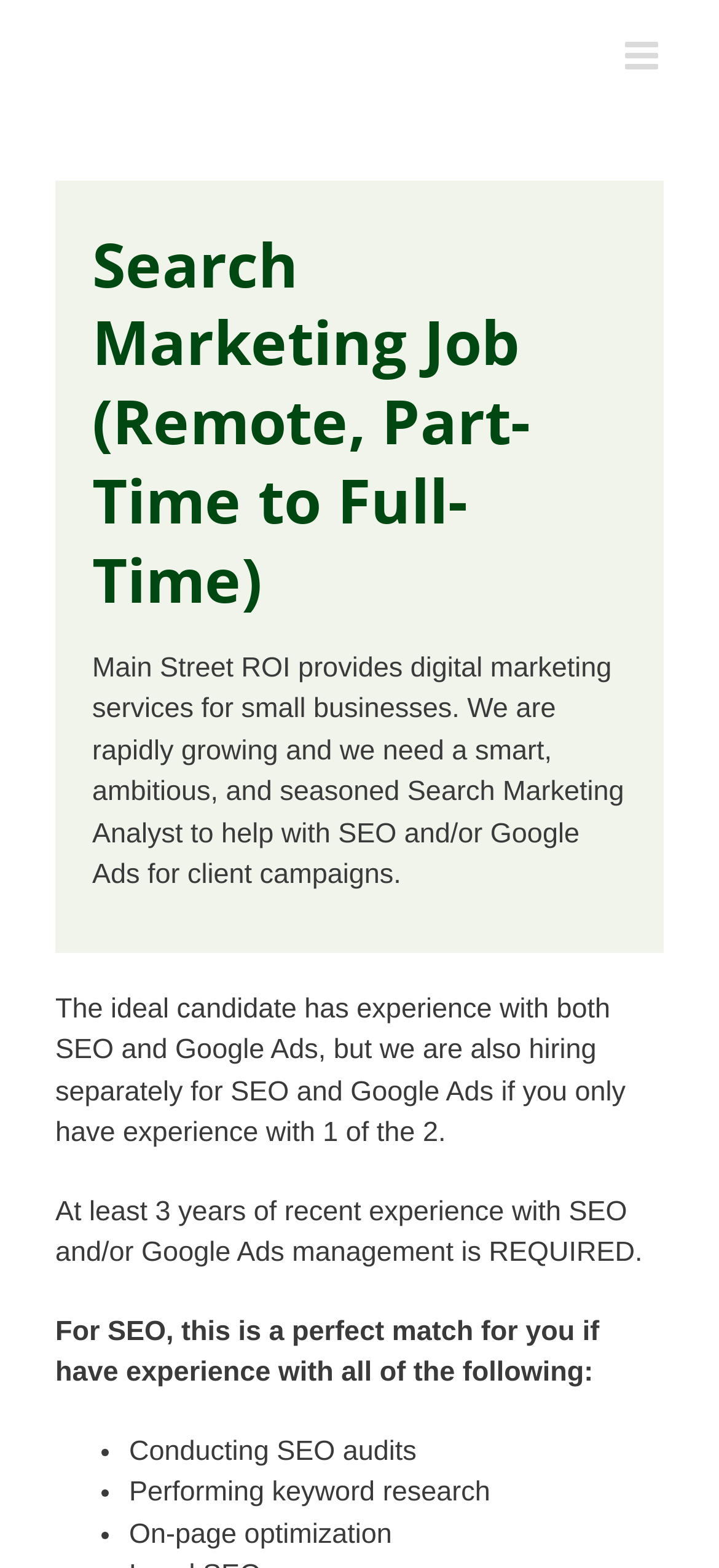Determine the bounding box for the UI element as described: "aria-label="Toggle mobile menu"". The coordinates should be represented as four float numbers between 0 and 1, formatted as [left, top, right, bottom].

[0.869, 0.024, 0.923, 0.048]